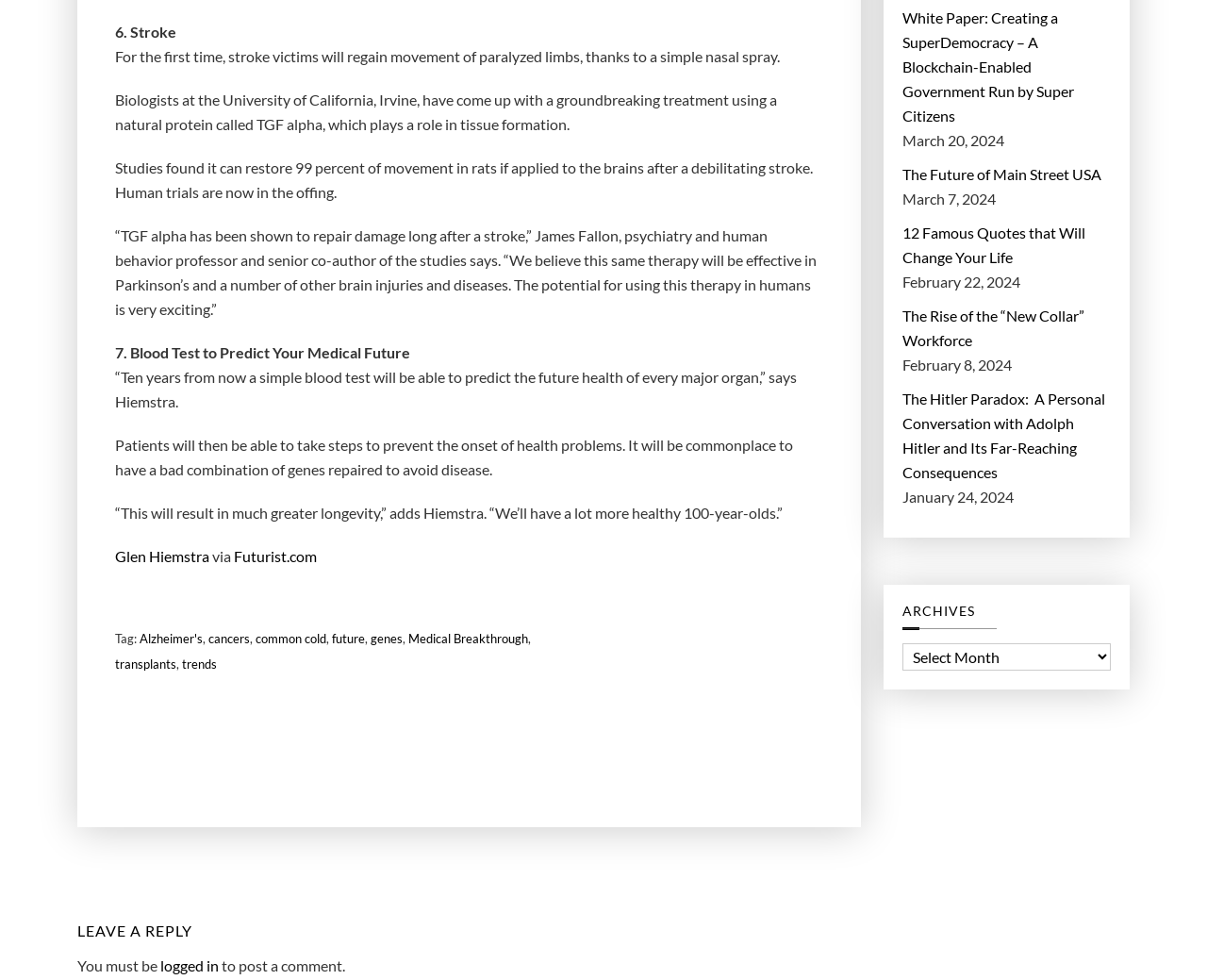Determine the bounding box coordinates for the UI element with the following description: "Futurist.com". The coordinates should be four float numbers between 0 and 1, represented as [left, top, right, bottom].

[0.194, 0.555, 0.262, 0.58]